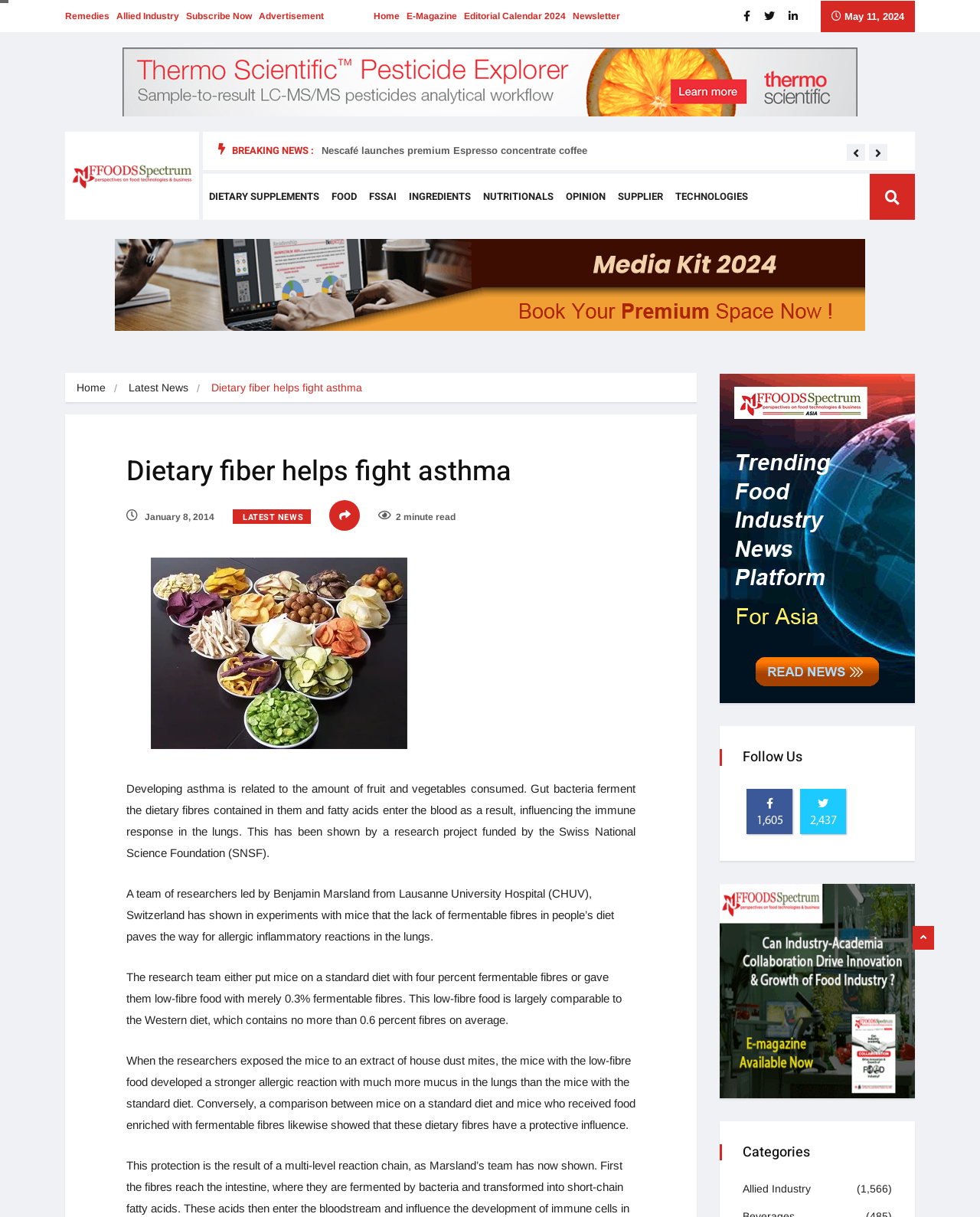Kindly determine the bounding box coordinates for the area that needs to be clicked to execute this instruction: "View the image of dietary fiber".

[0.129, 0.458, 0.441, 0.615]